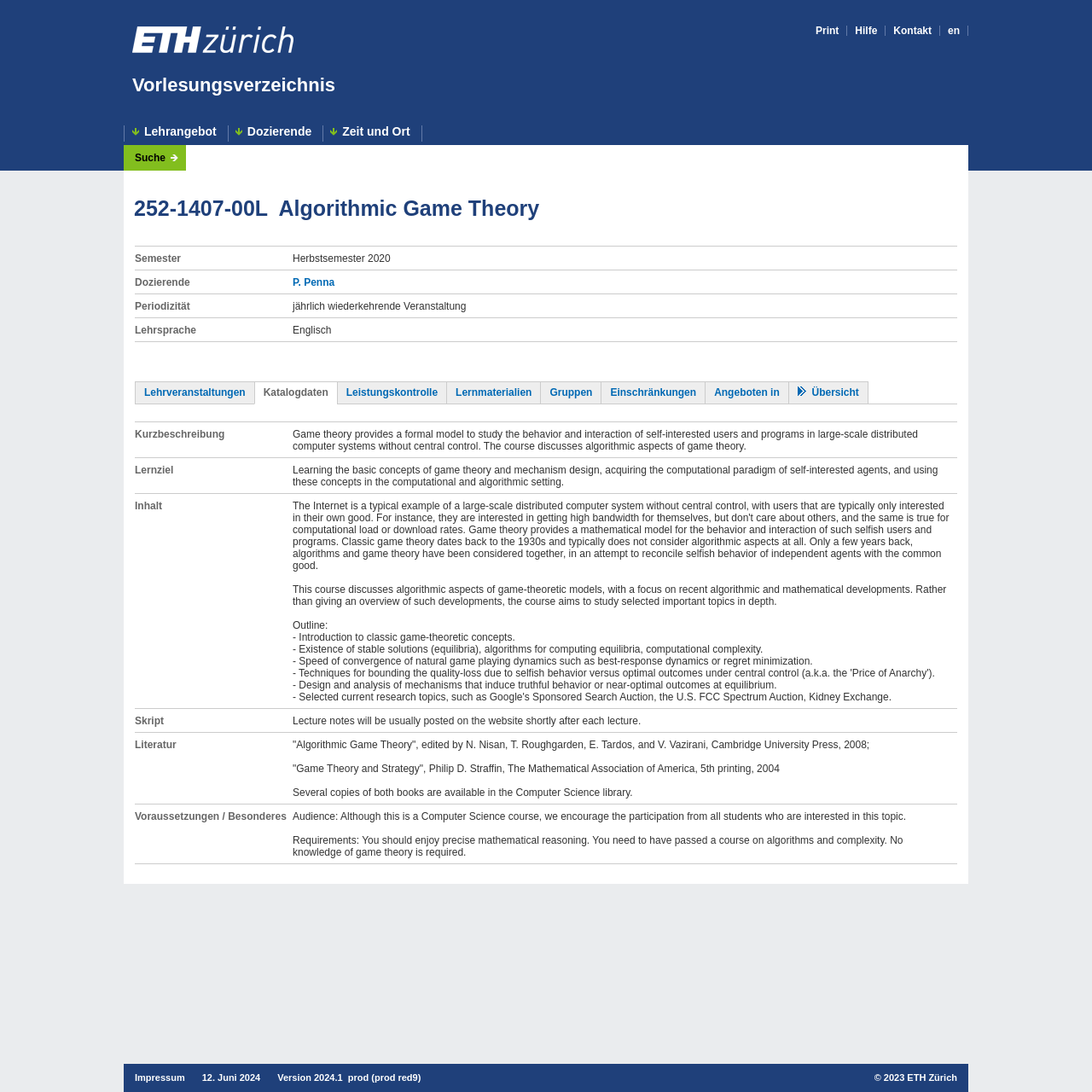Show the bounding box coordinates of the element that should be clicked to complete the task: "Check the course details".

[0.113, 0.18, 0.887, 0.211]